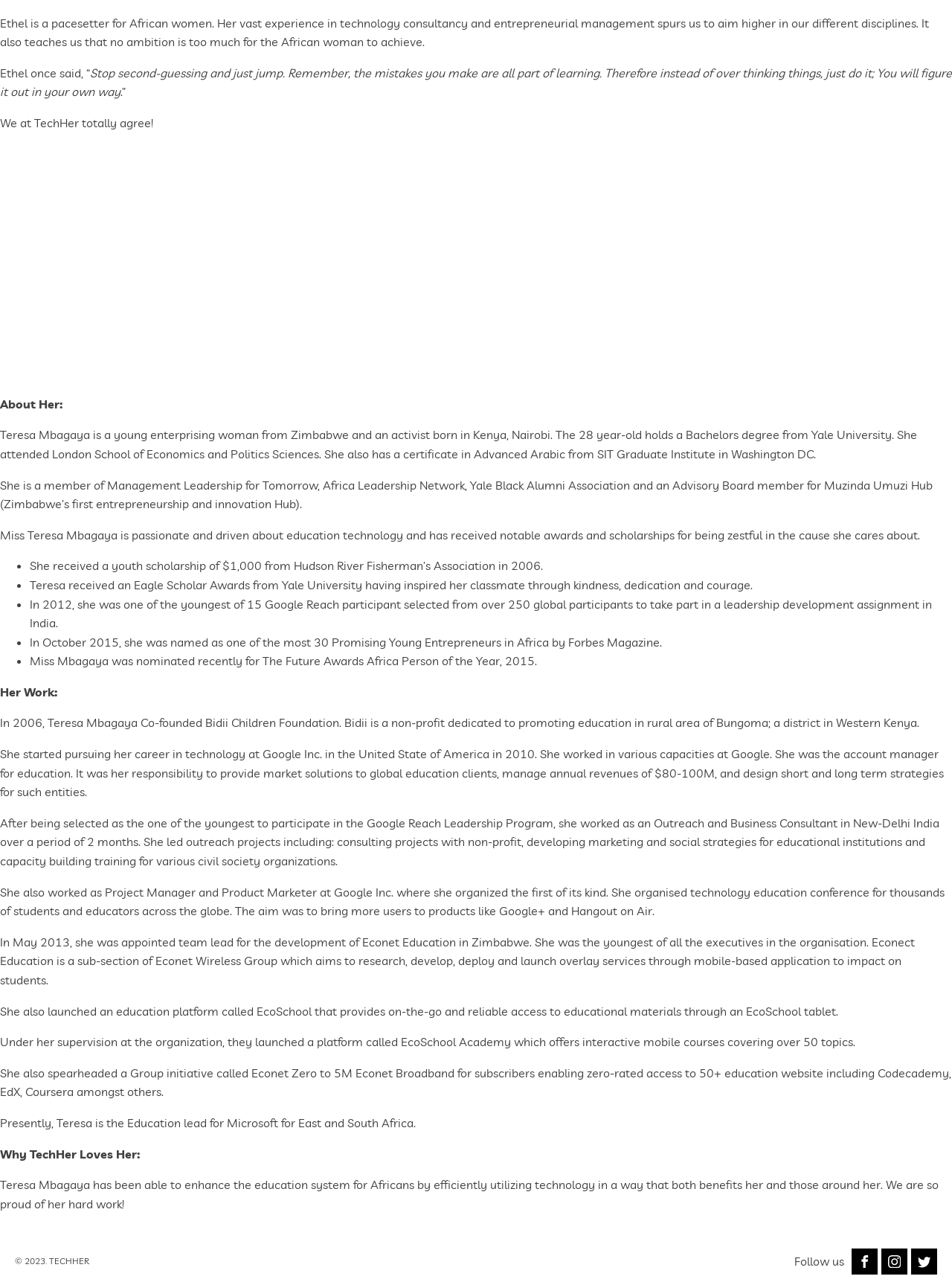How old was Teresa Mbagaya when she received the Eagle Scholar Awards?
From the image, respond with a single word or phrase.

Not specified